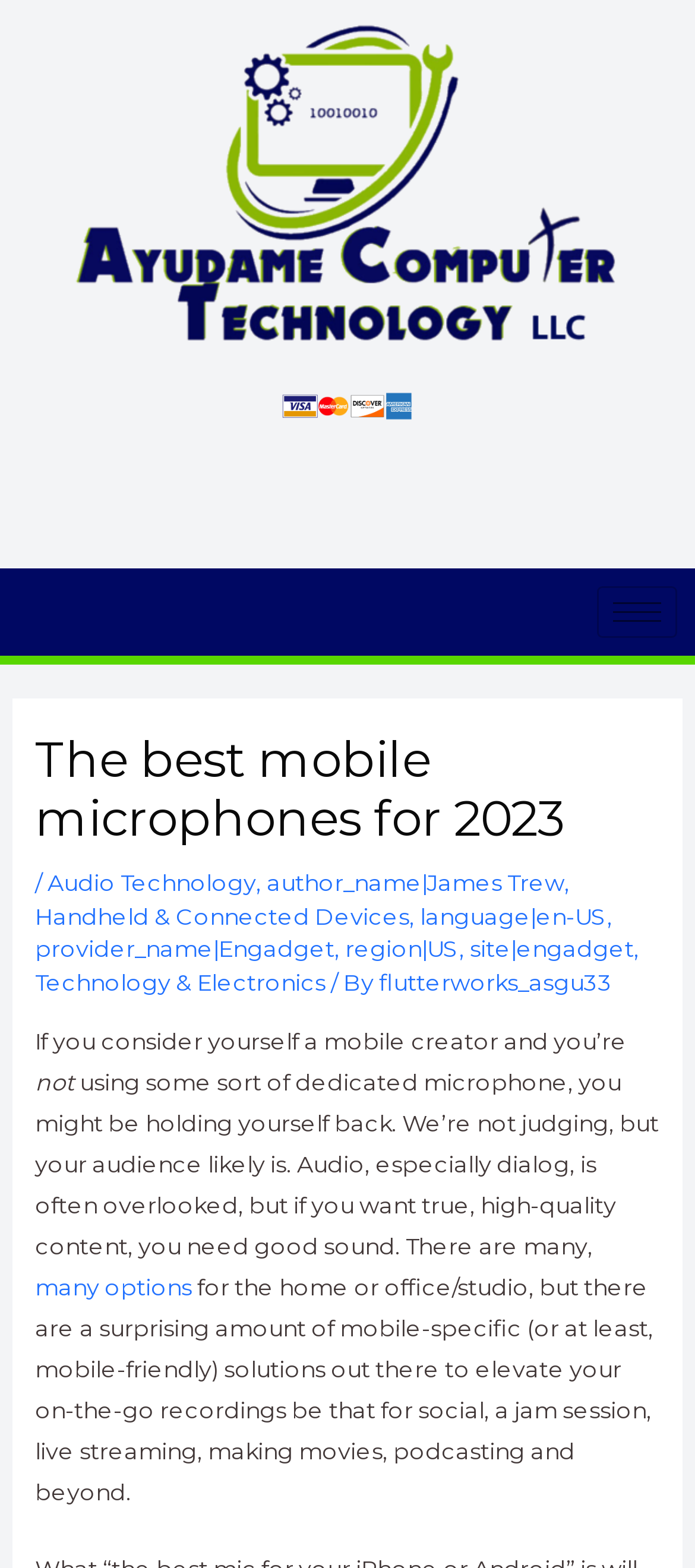Please identify the bounding box coordinates of the element I need to click to follow this instruction: "Visit the Audio Technology page".

[0.068, 0.555, 0.368, 0.572]